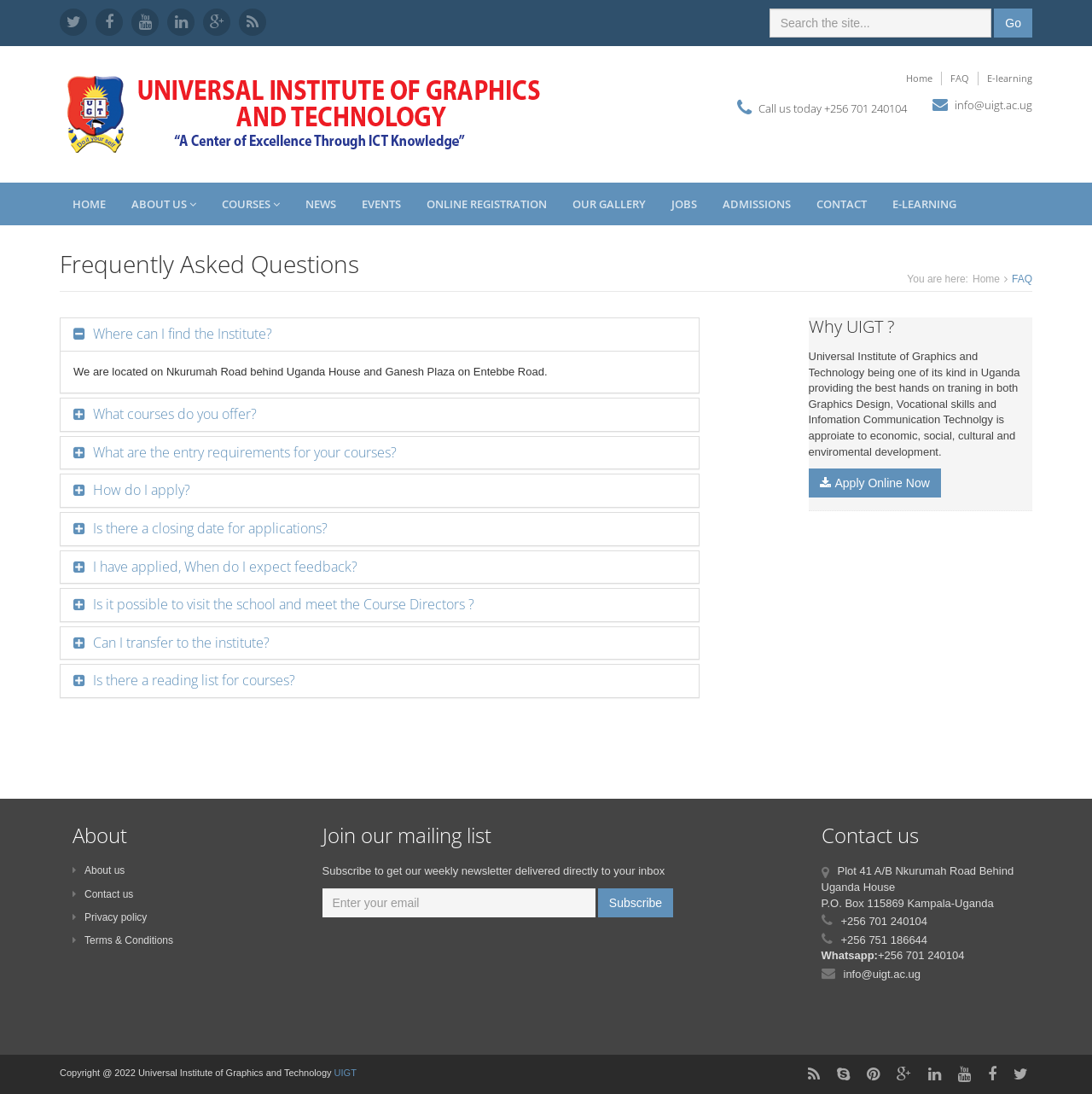What is the phone number to call the institute?
Ensure your answer is thorough and detailed.

I found the phone number by looking at the contact information section of the webpage, where it is listed as '+256 701 240104'.